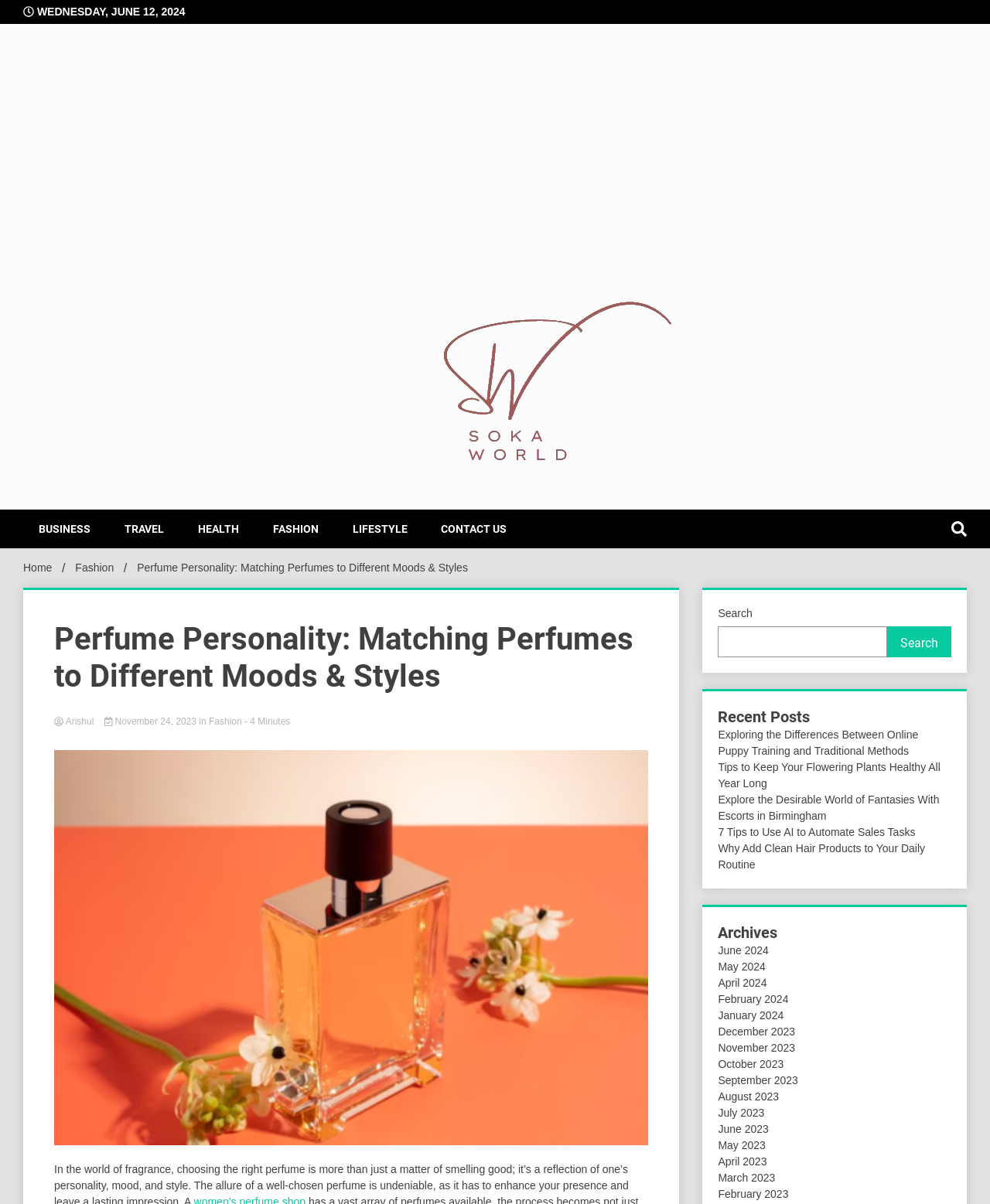Identify the bounding box for the element characterized by the following description: "Fashion".

[0.26, 0.423, 0.337, 0.455]